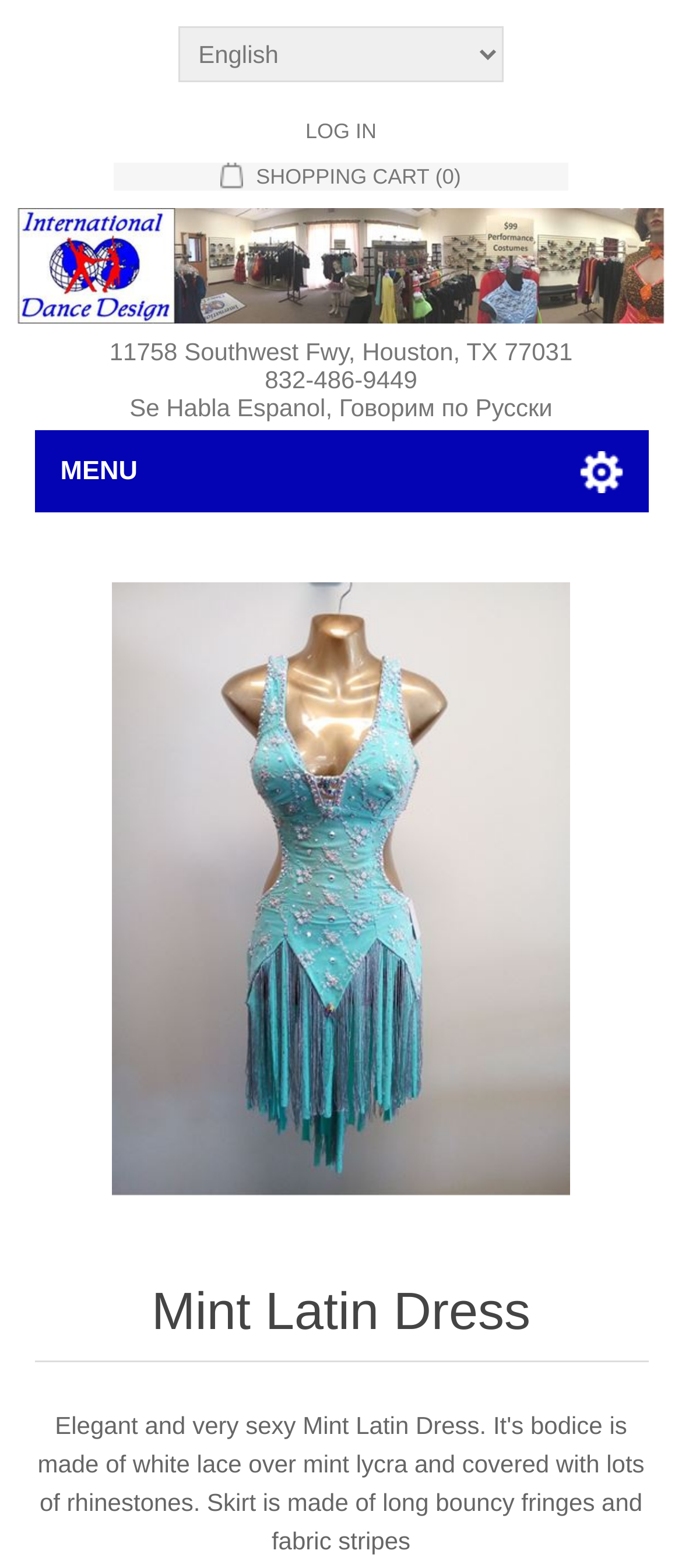Determine the bounding box of the UI element mentioned here: "Fireplace". The coordinates must be in the format [left, top, right, bottom] with values ranging from 0 to 1.

None